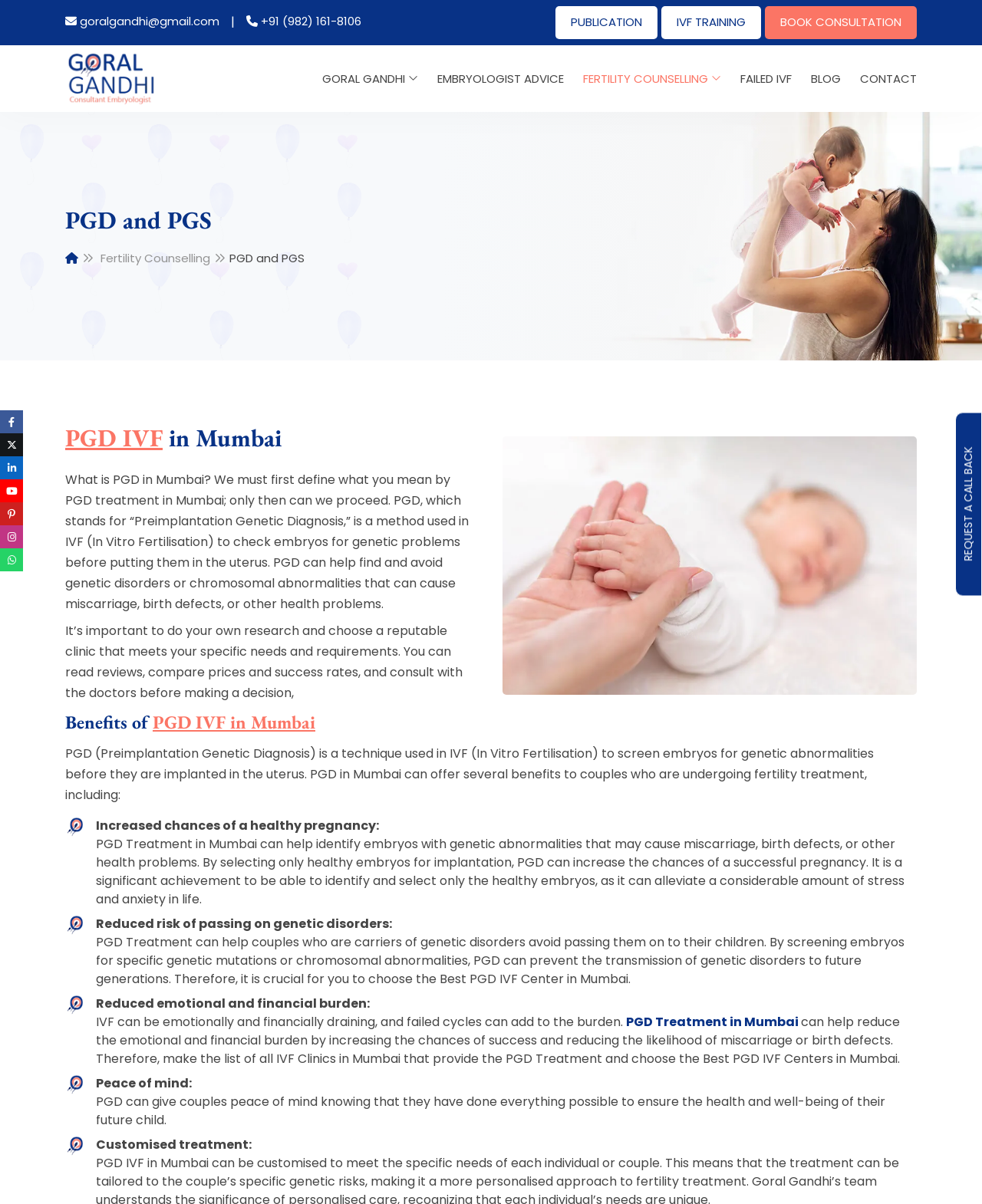Please identify the bounding box coordinates of the element that needs to be clicked to perform the following instruction: "Click the 'IVF TRAINING' link".

[0.673, 0.005, 0.775, 0.032]